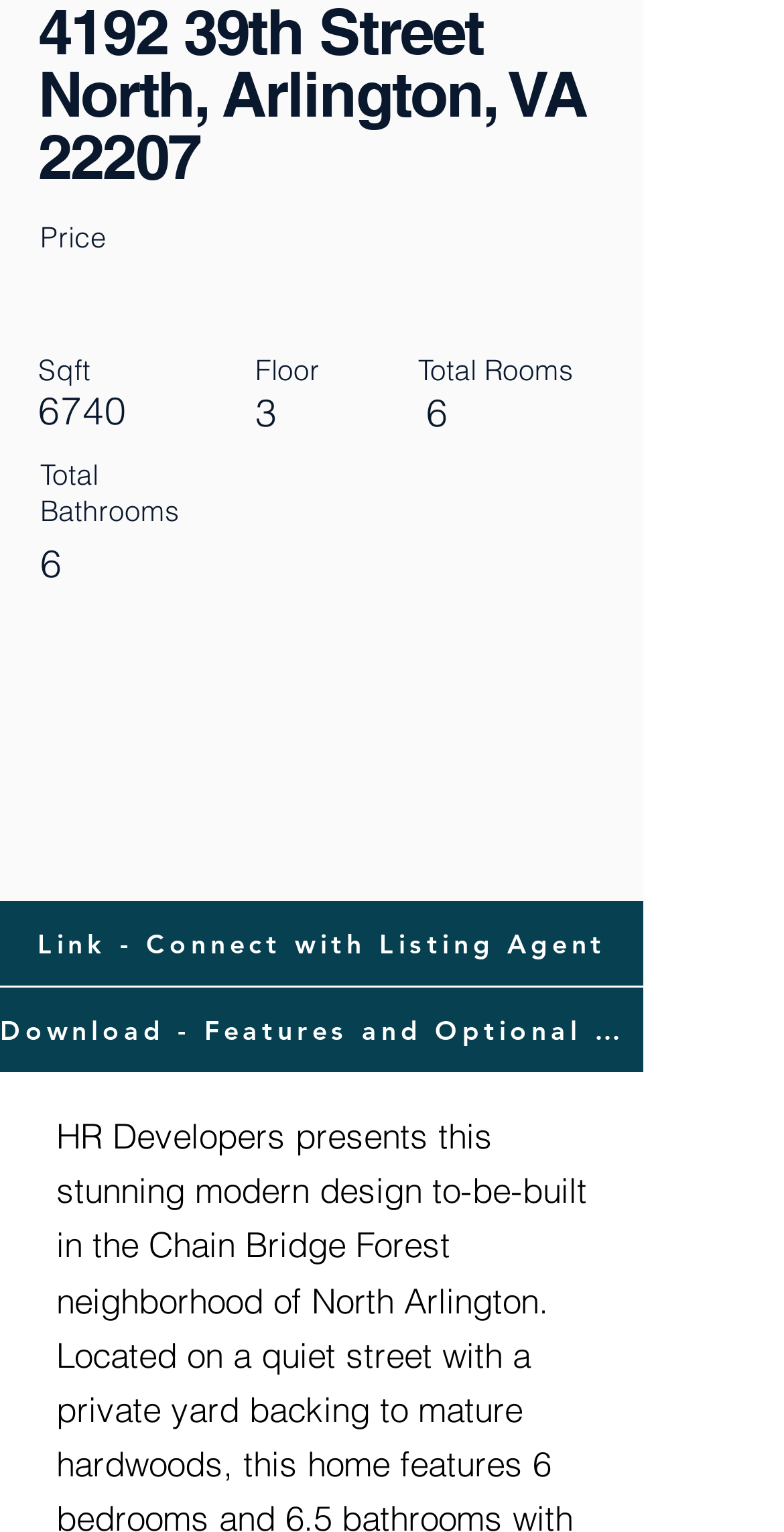What is the total number of bathrooms?
Using the image as a reference, answer with just one word or a short phrase.

6